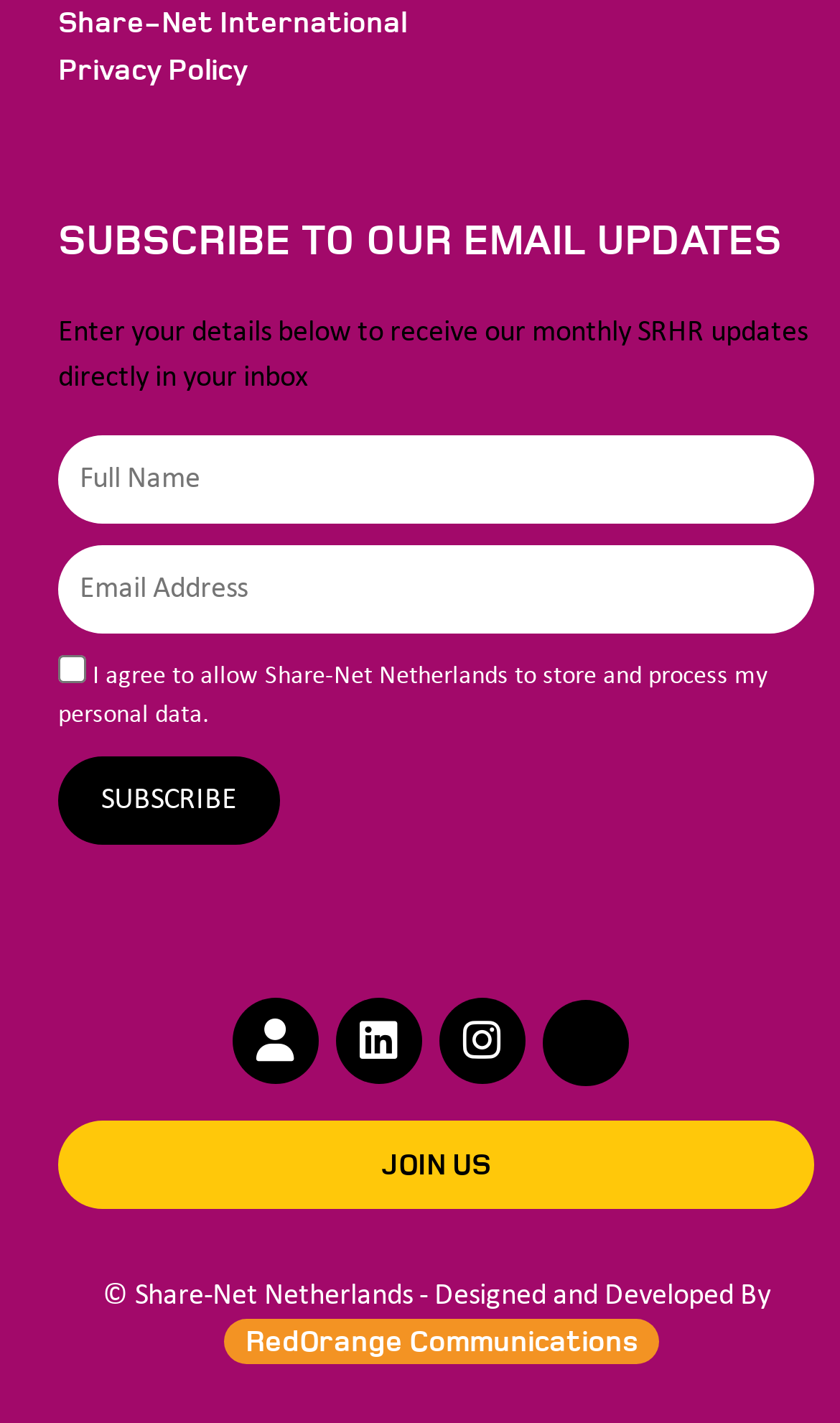What is the purpose of the email subscription?
Using the screenshot, give a one-word or short phrase answer.

Receive SRHR updates